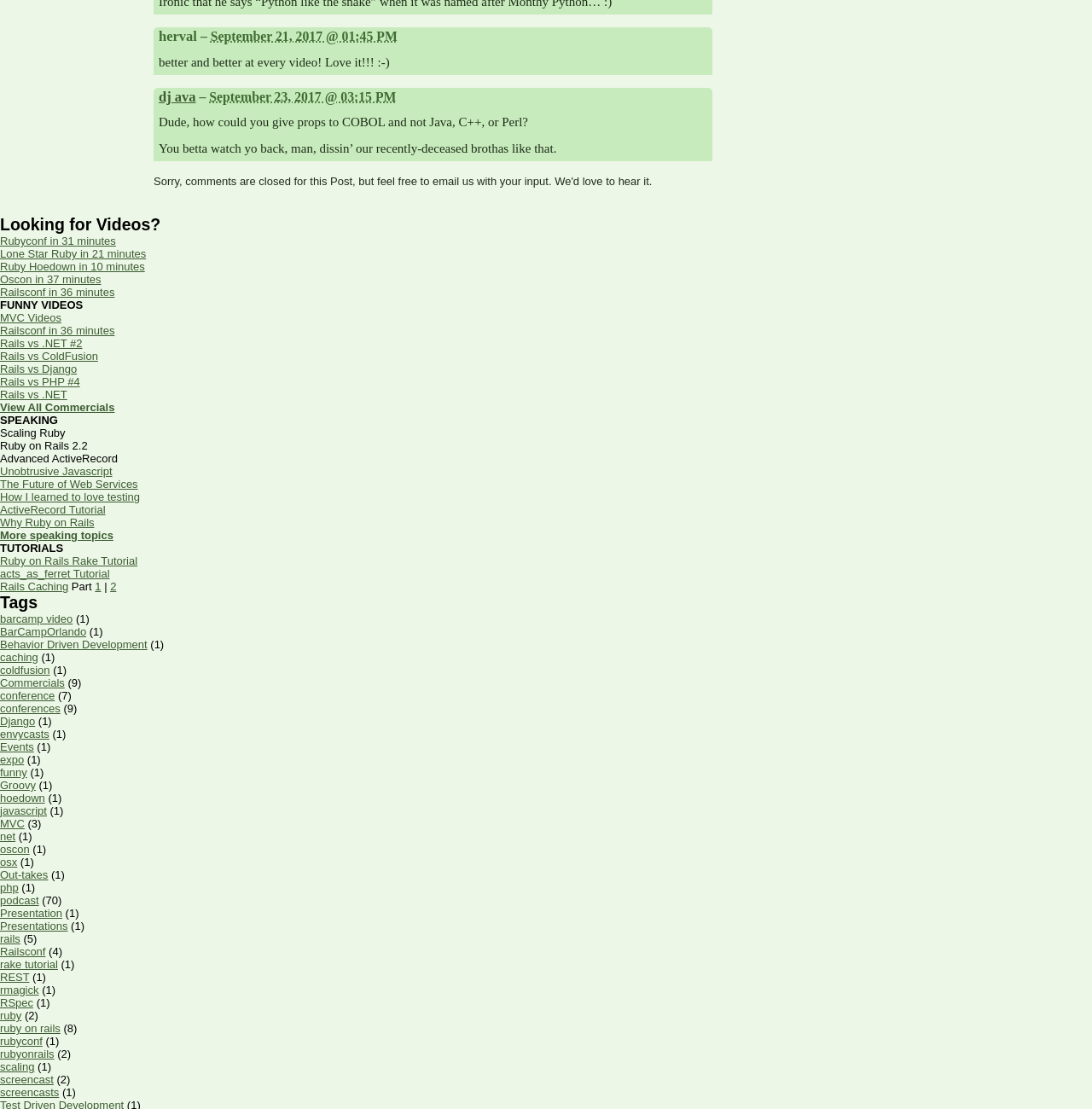Please determine the bounding box coordinates of the section I need to click to accomplish this instruction: "Click on 'Rubyconf in 31 minutes'".

[0.0, 0.212, 0.106, 0.223]